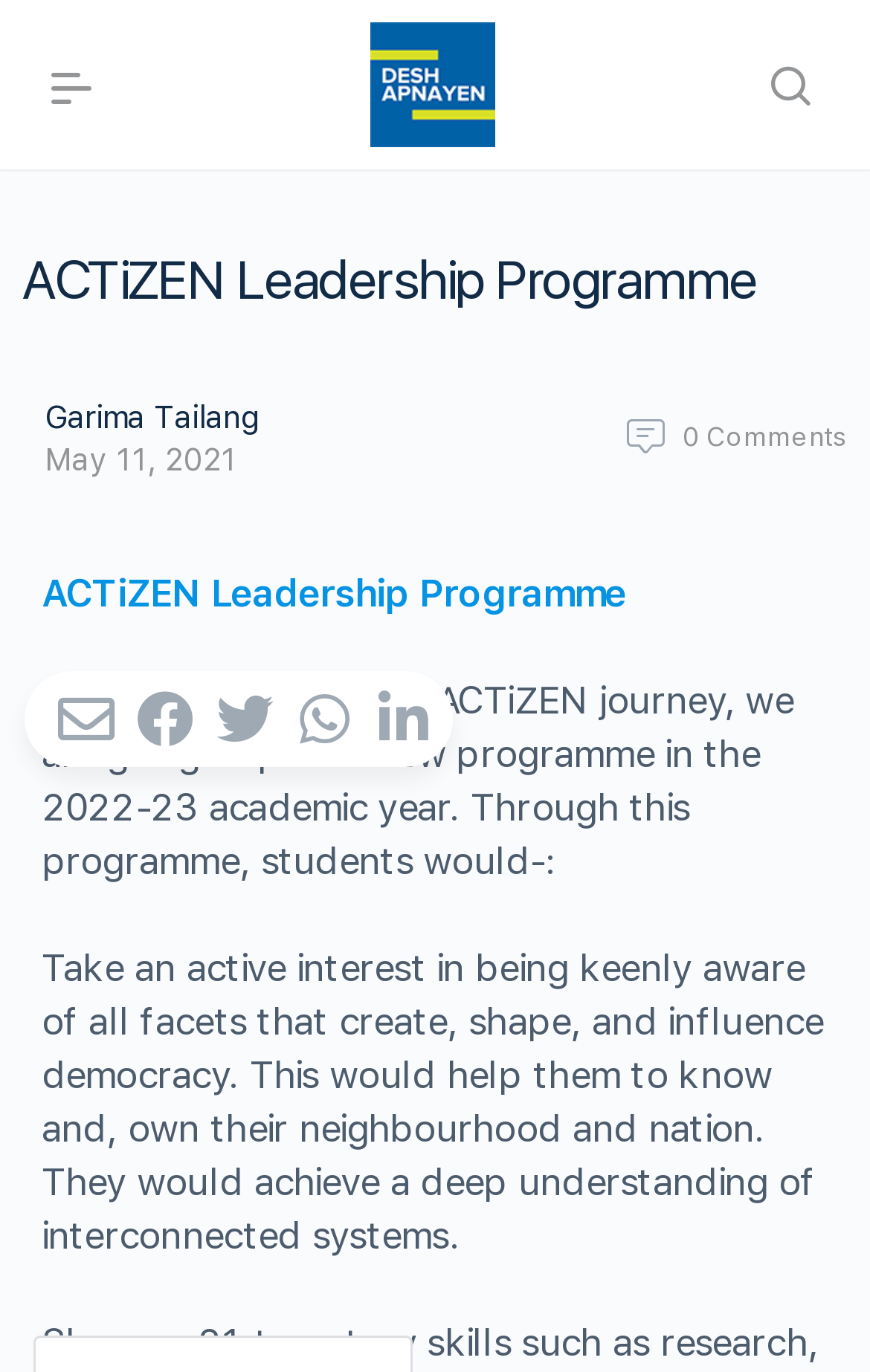Determine the bounding box of the UI element mentioned here: "Tweet". The coordinates must be in the format [left, top, right, bottom] with values ranging from 0 to 1.

[0.249, 0.503, 0.314, 0.545]